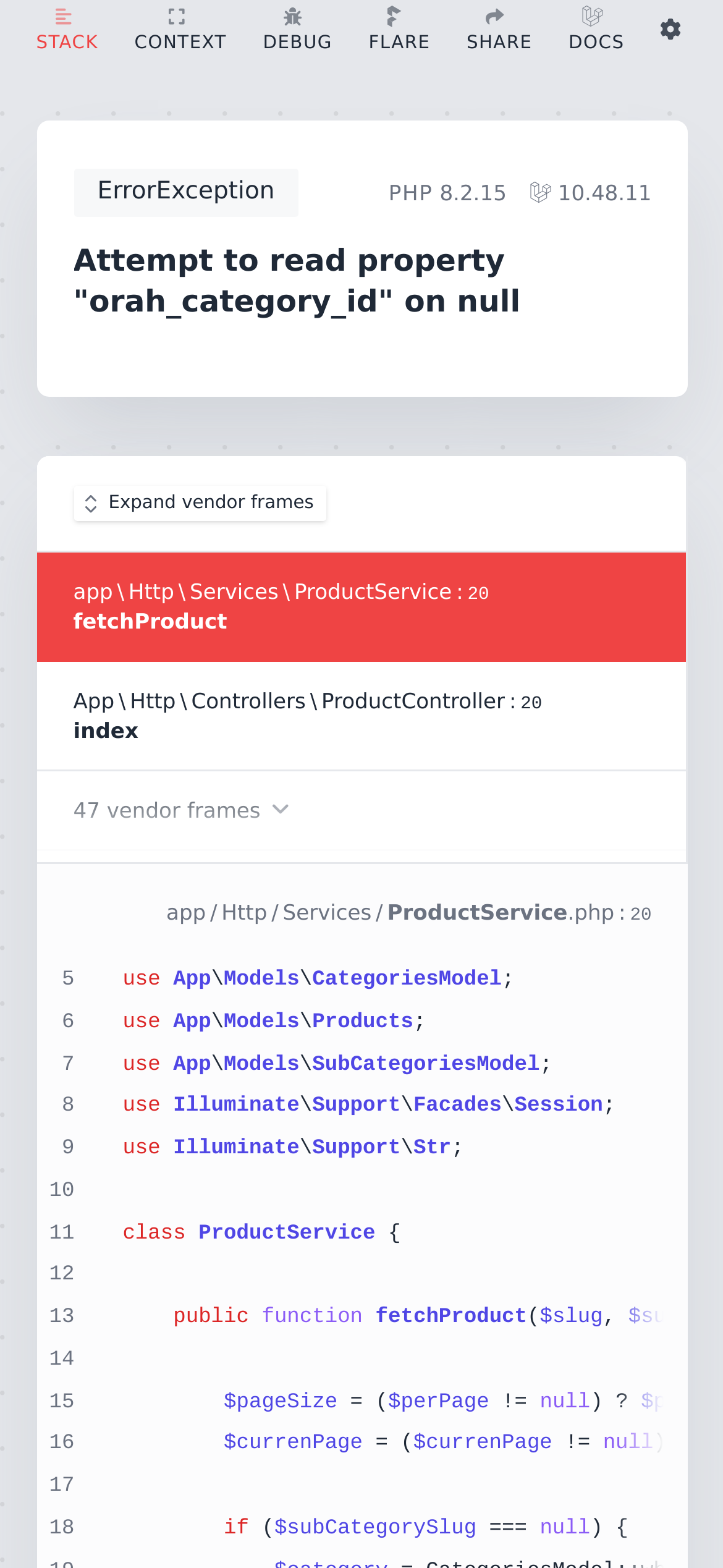Please answer the following question using a single word or phrase: 
What is the text of the first link?

STACK